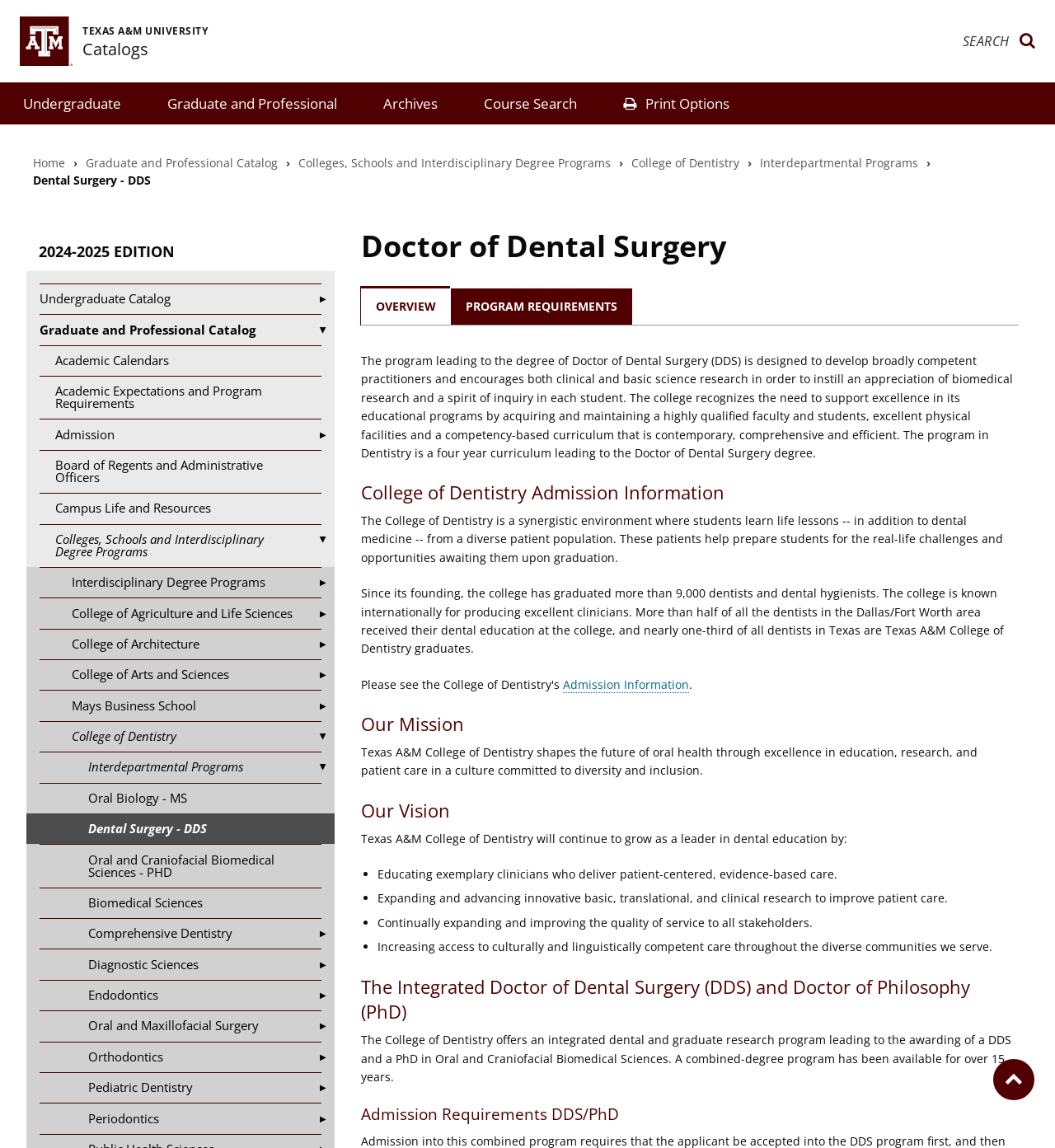Could you specify the bounding box coordinates for the clickable section to complete the following instruction: "Click the SEARCH button"?

[0.912, 0.028, 0.981, 0.044]